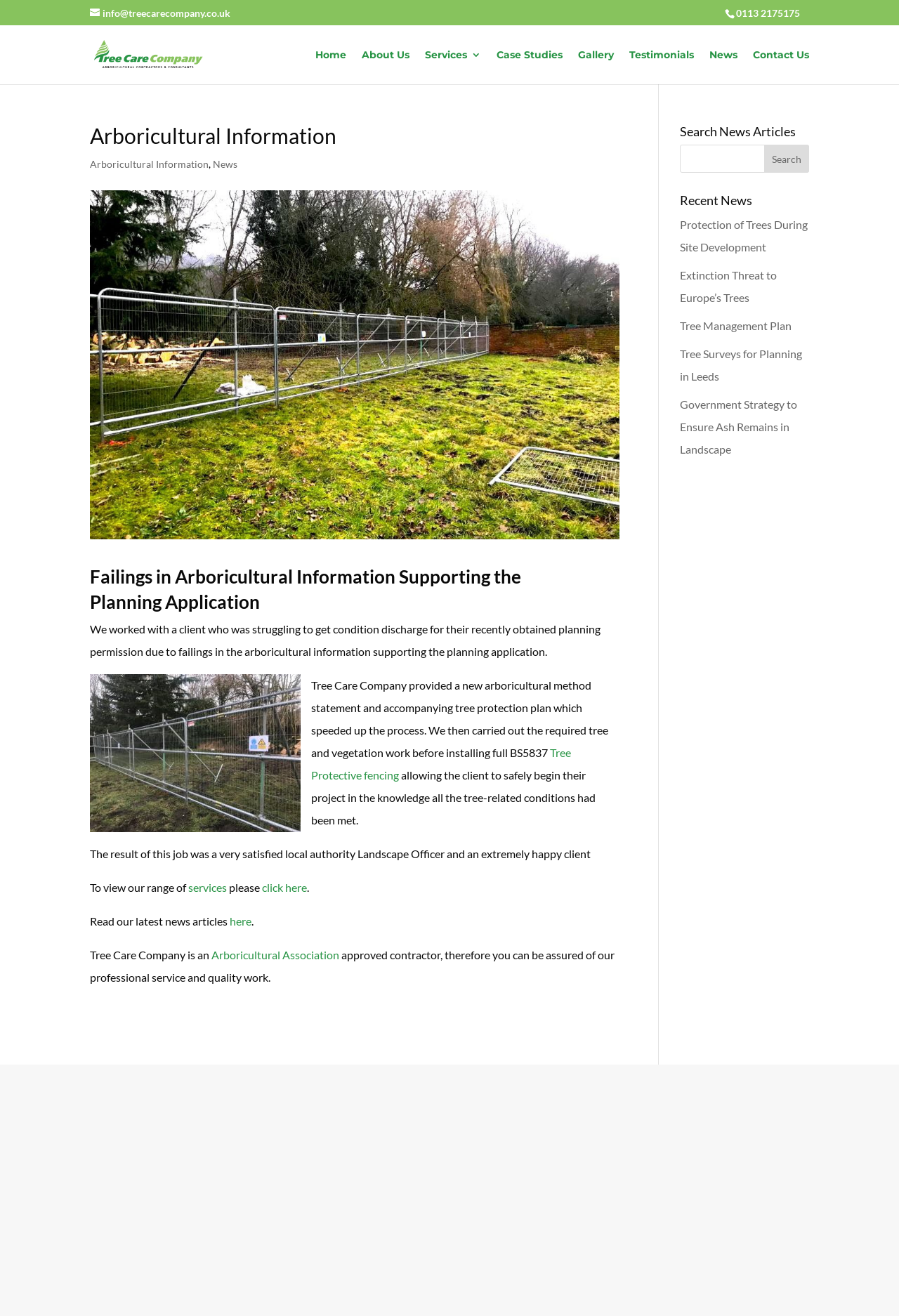Locate the bounding box coordinates of the clickable area to execute the instruction: "Search for news articles". Provide the coordinates as four float numbers between 0 and 1, represented as [left, top, right, bottom].

[0.756, 0.11, 0.9, 0.131]